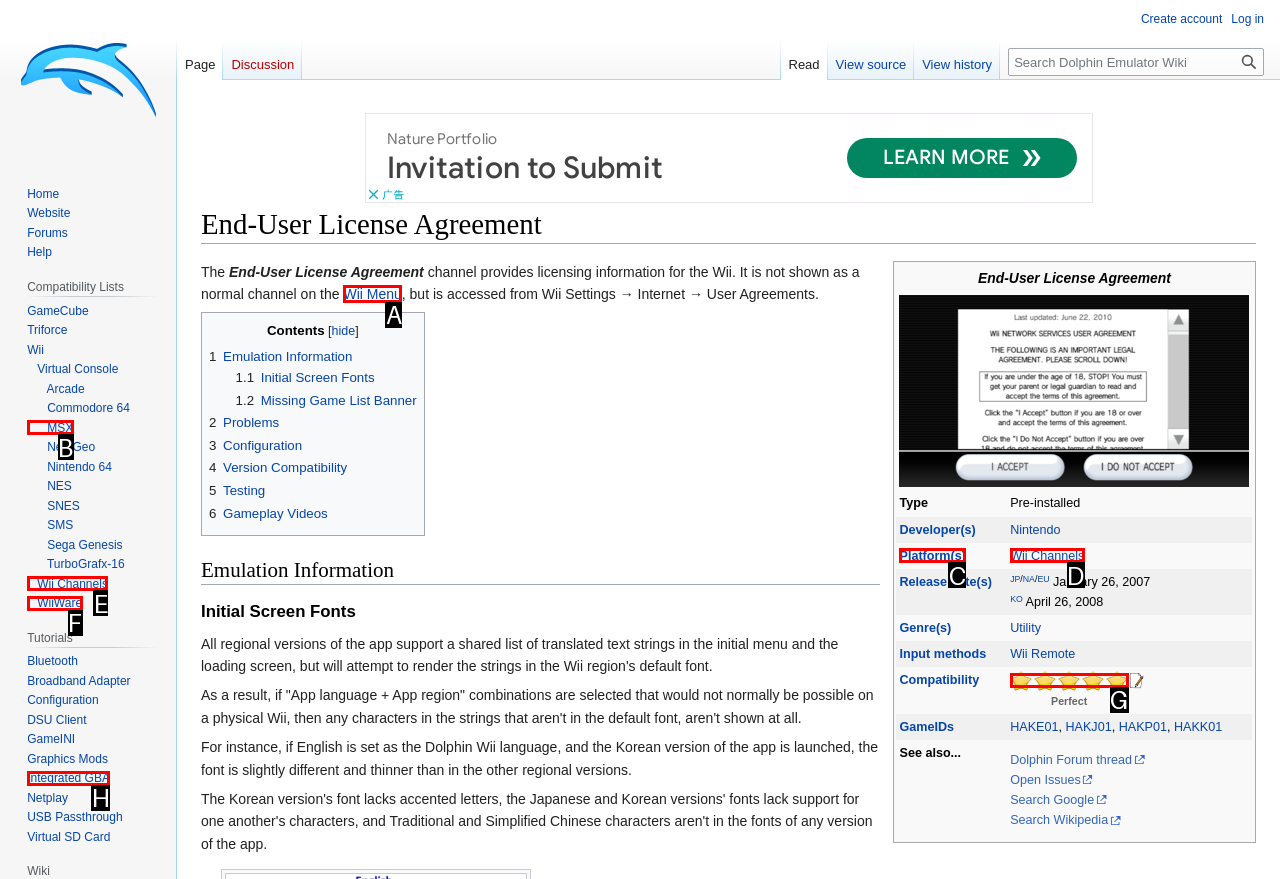Find the correct option to complete this instruction: Click on the 'Wii Menu' link. Reply with the corresponding letter.

A